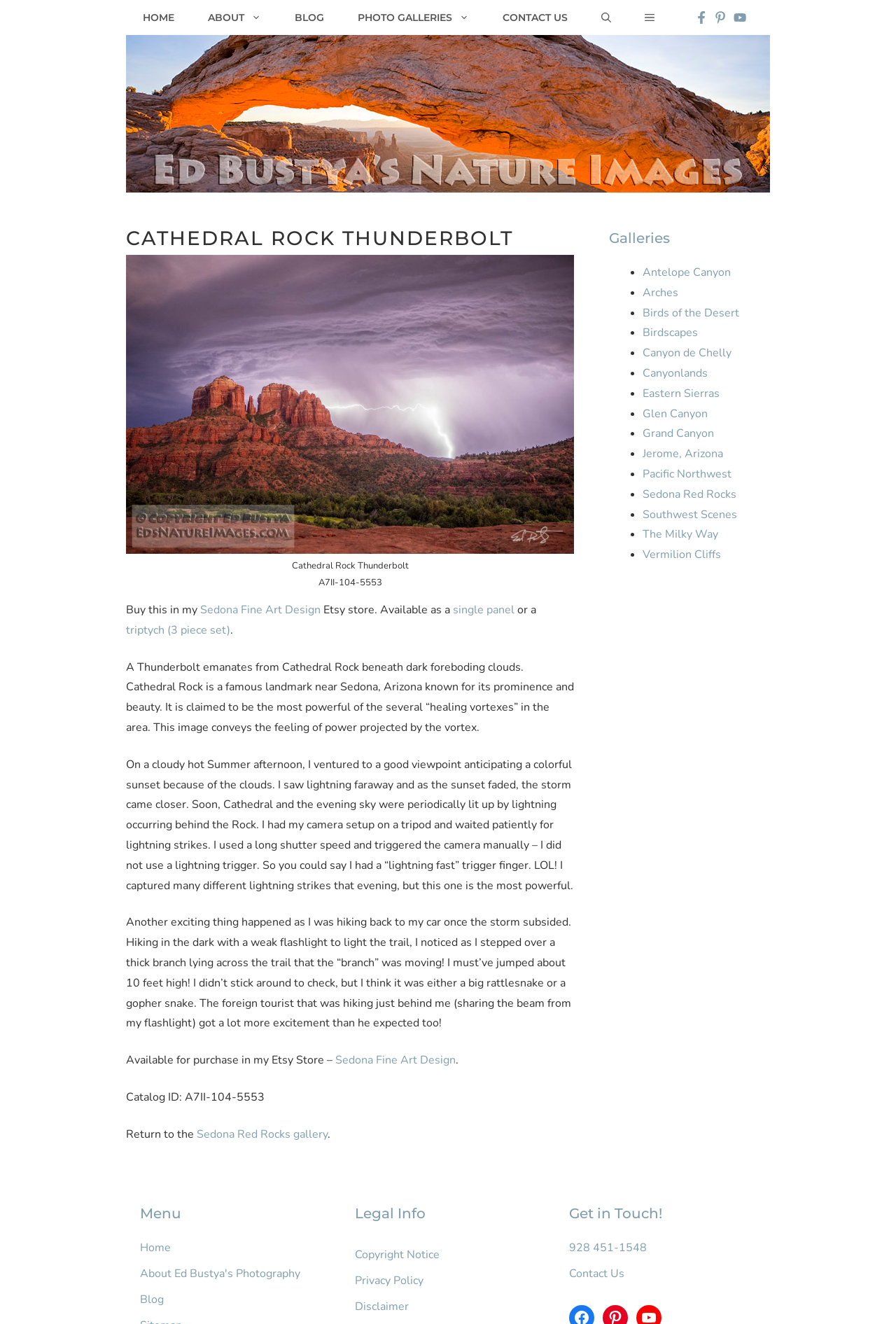Specify the bounding box coordinates of the region I need to click to perform the following instruction: "Click the HOME link". The coordinates must be four float numbers in the range of 0 to 1, i.e., [left, top, right, bottom].

[0.141, 0.0, 0.213, 0.026]